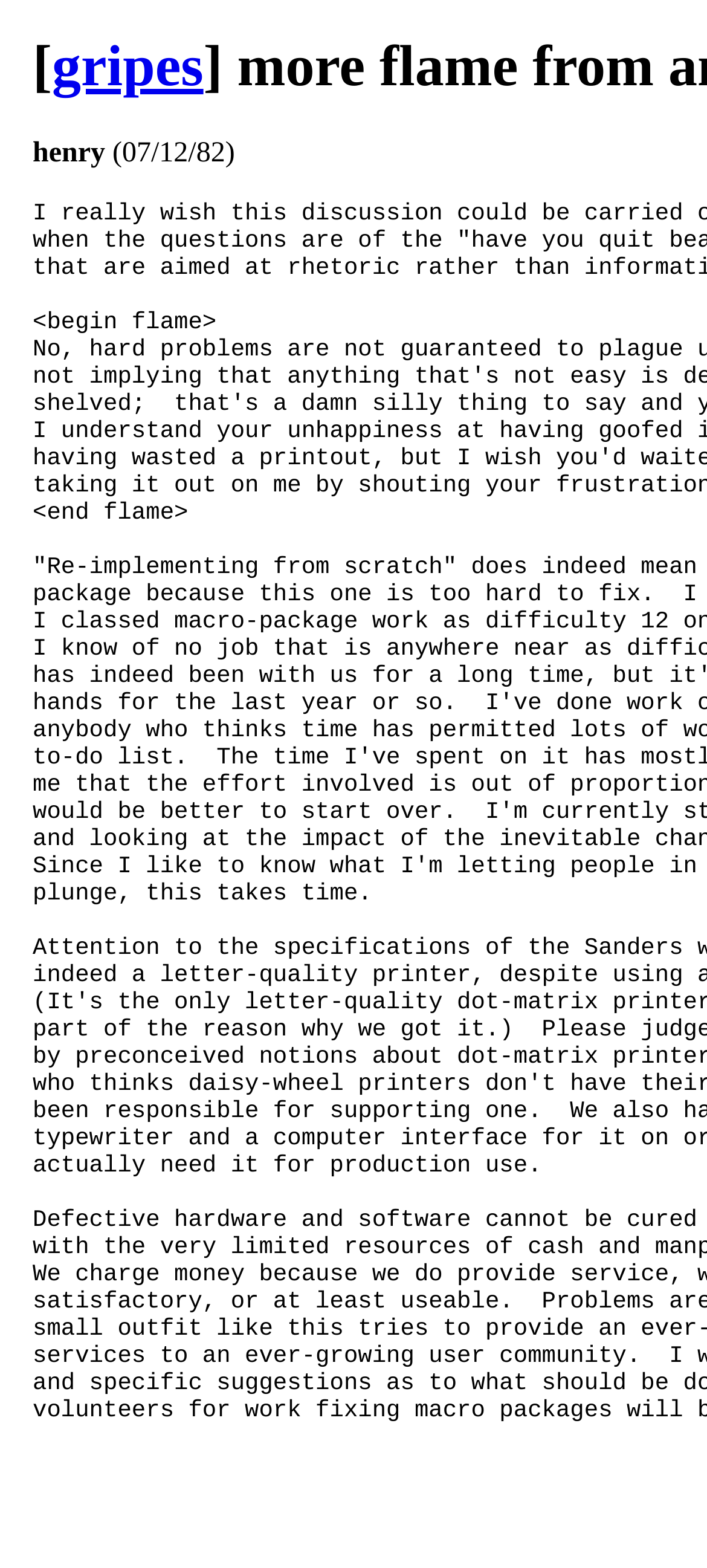Identify and generate the primary title of the webpage.

[gripes] more flame from andy